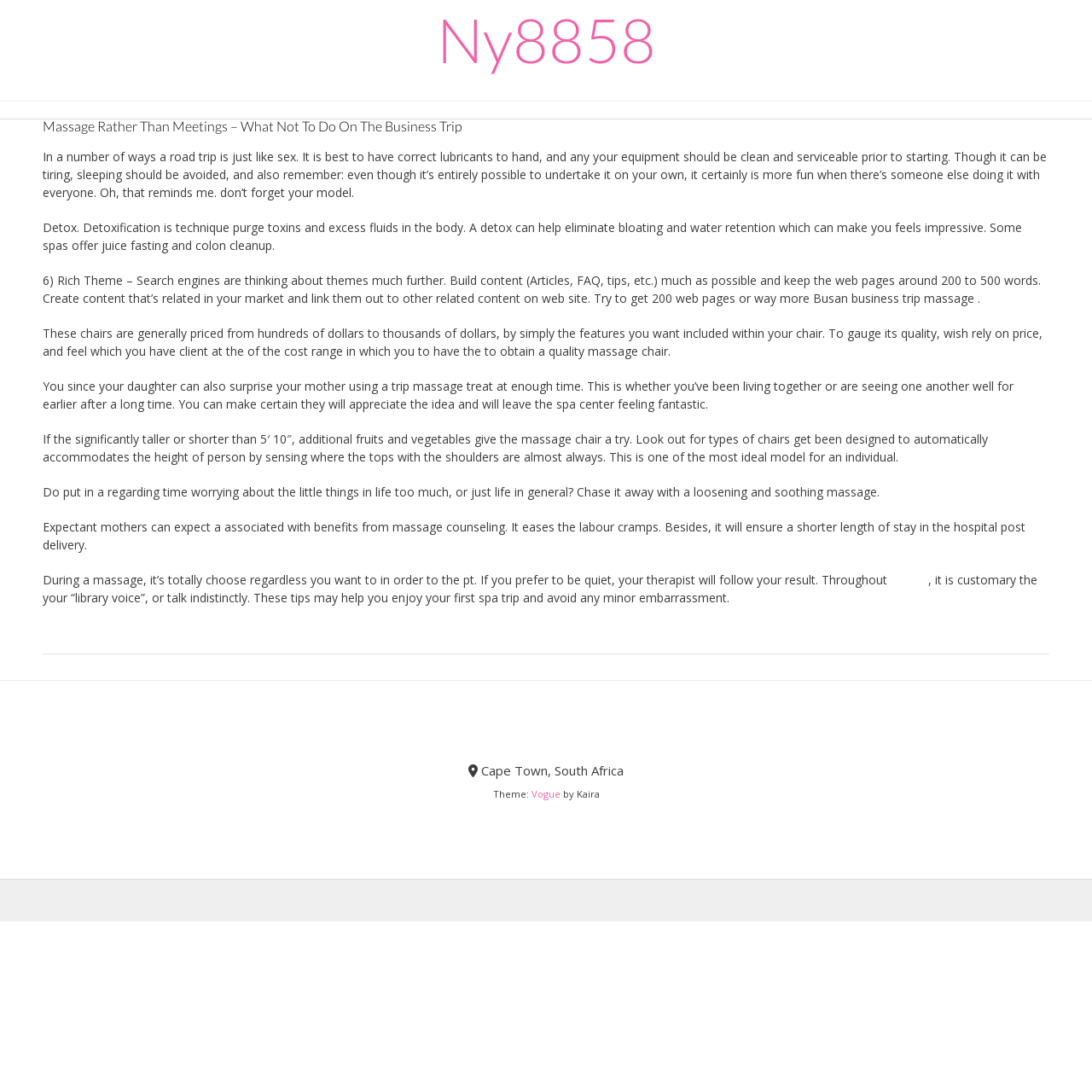What is the purpose of a detox?
Please use the visual content to give a single word or phrase answer.

Purge toxins